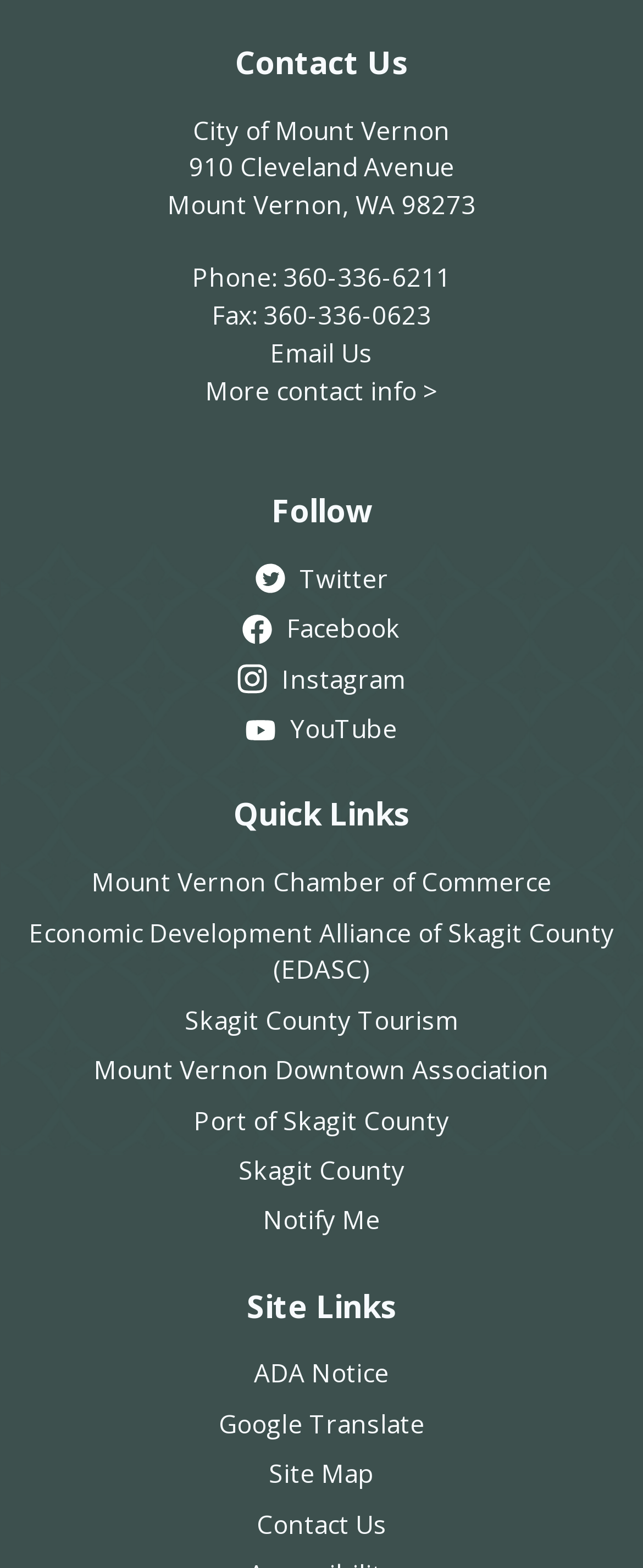How many links are available in the 'Quick Links' section?
Look at the image and answer with only one word or phrase.

7